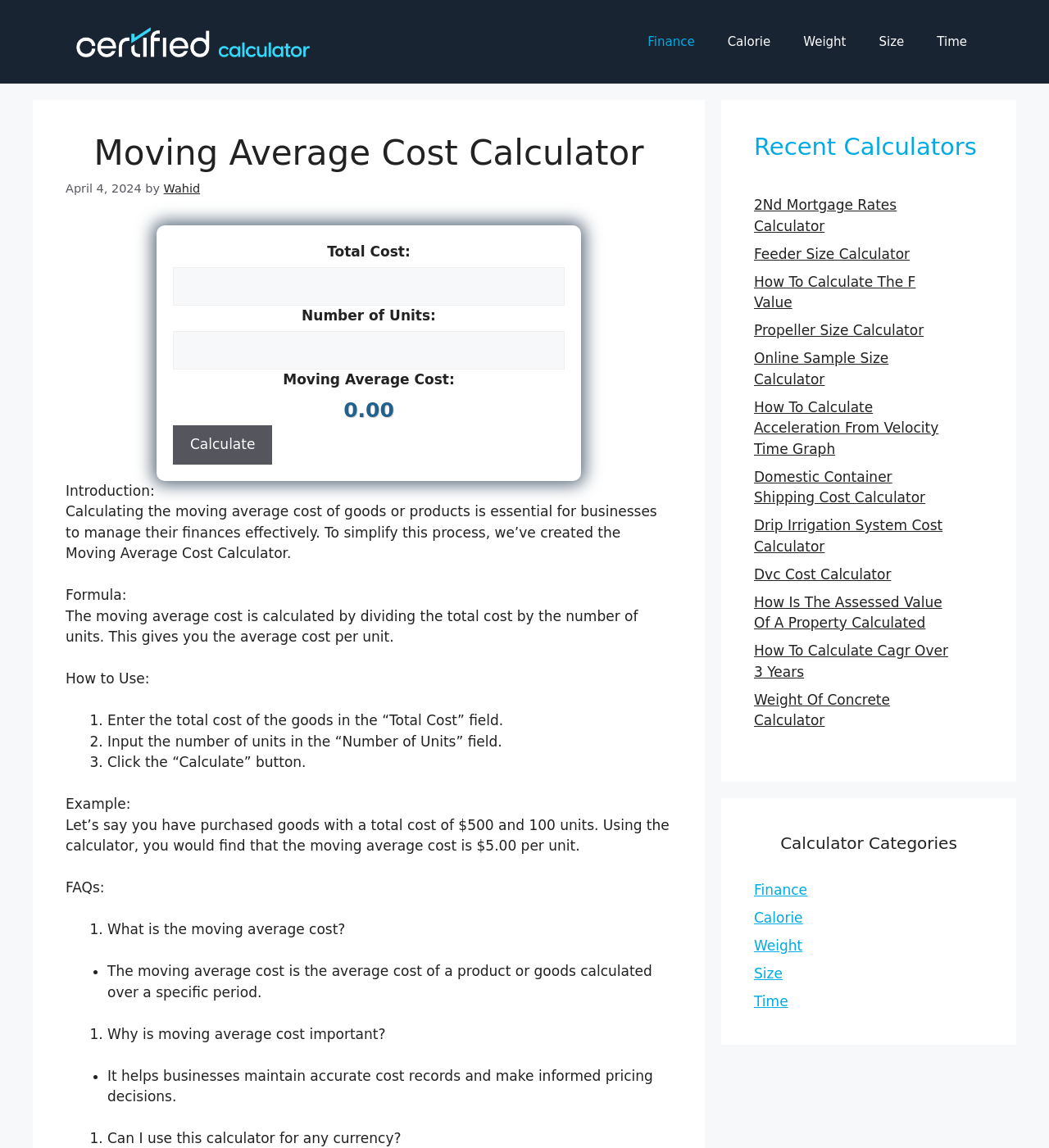Provide a brief response to the question using a single word or phrase: 
What is the result of clicking the 'Calculate' button?

The moving average cost is calculated